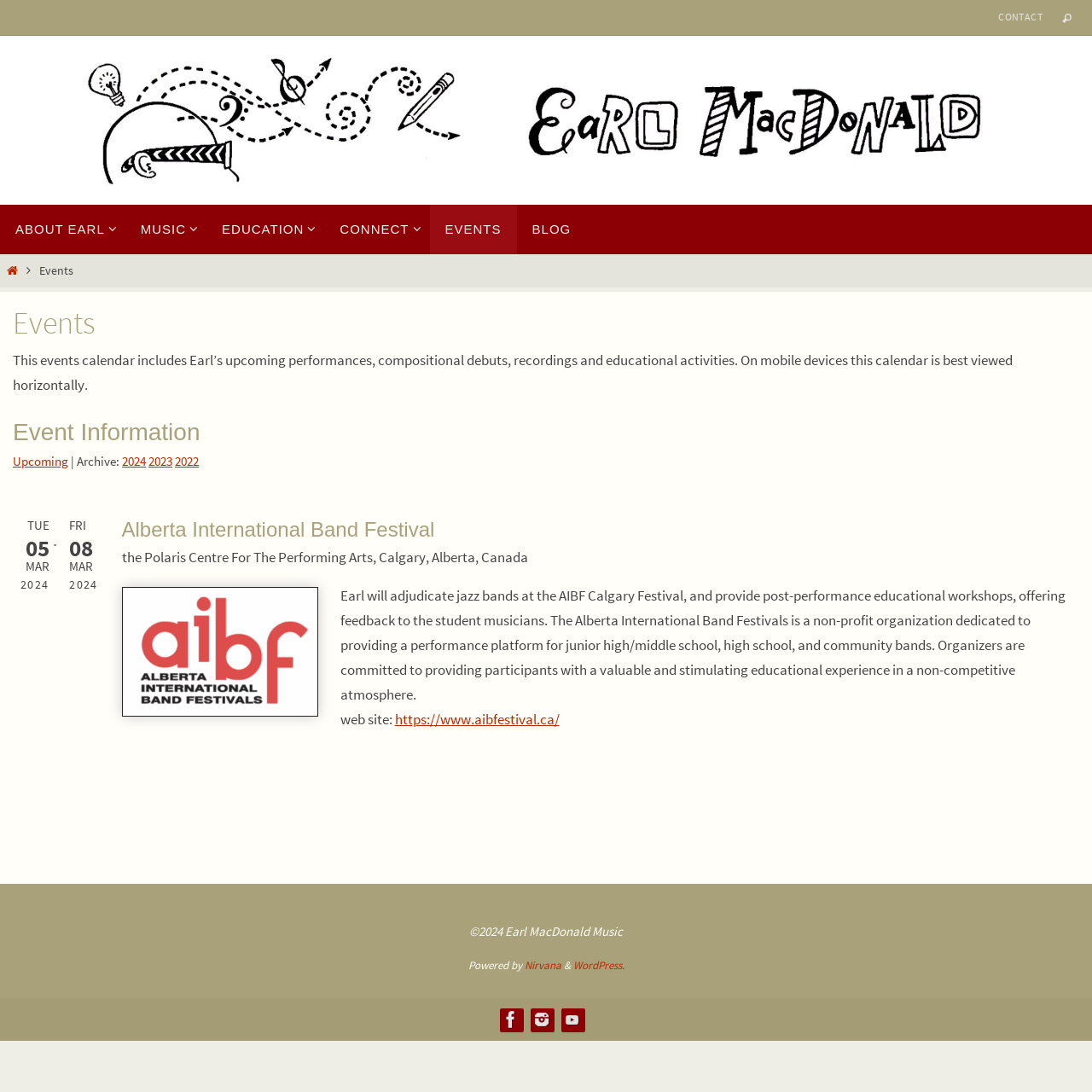Please identify the bounding box coordinates of where to click in order to follow the instruction: "Go to BLOG".

[0.473, 0.188, 0.537, 0.233]